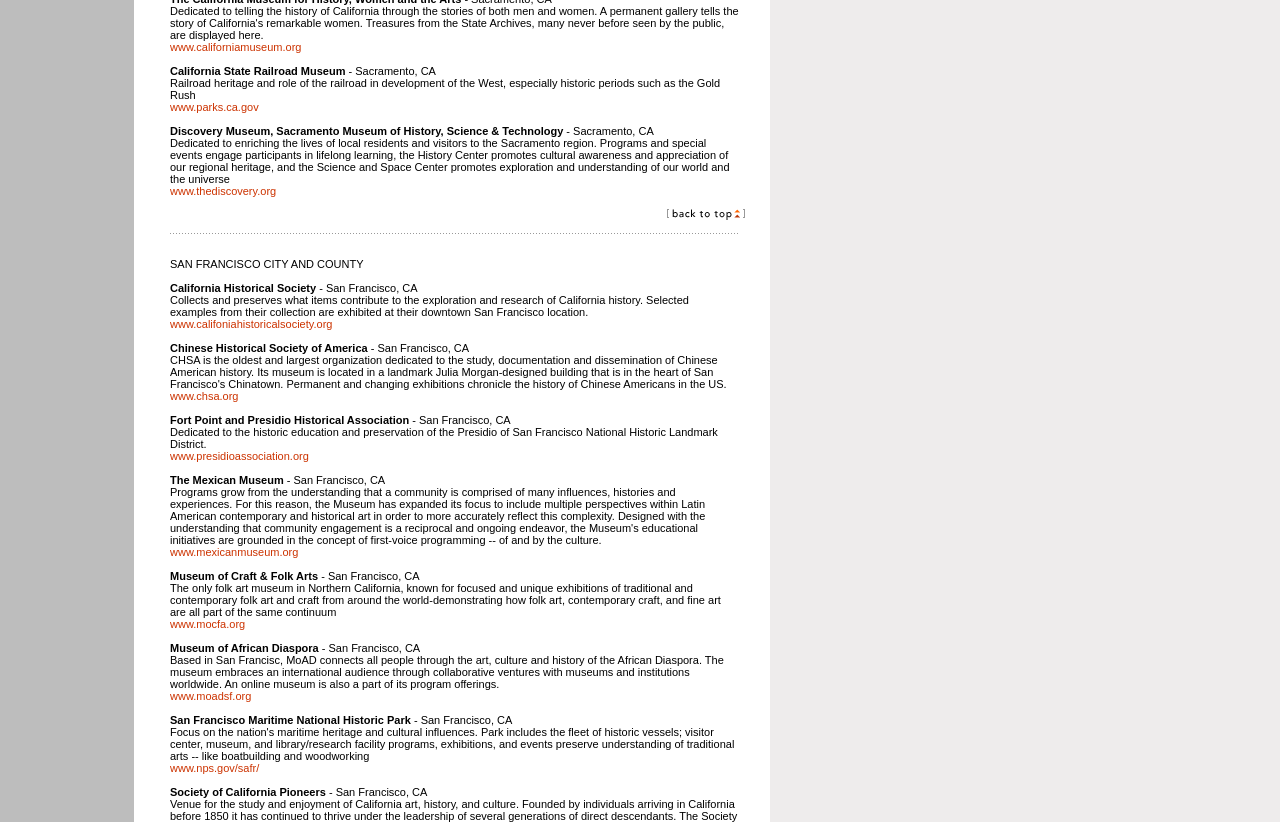Please find and report the bounding box coordinates of the element to click in order to perform the following action: "view Spare Parts". The coordinates should be expressed as four float numbers between 0 and 1, in the format [left, top, right, bottom].

None